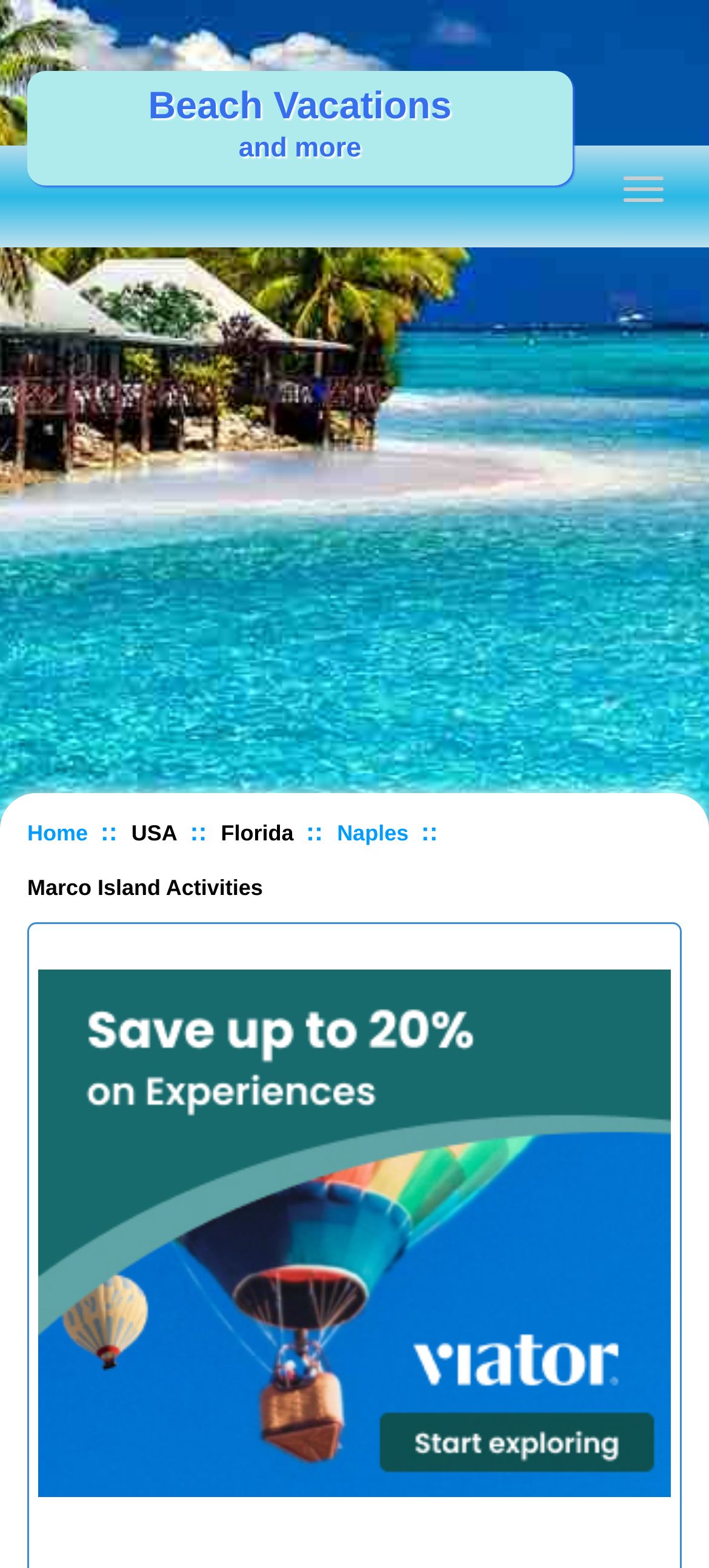What is the location of the activities?
Look at the screenshot and respond with a single word or phrase.

Marco Island